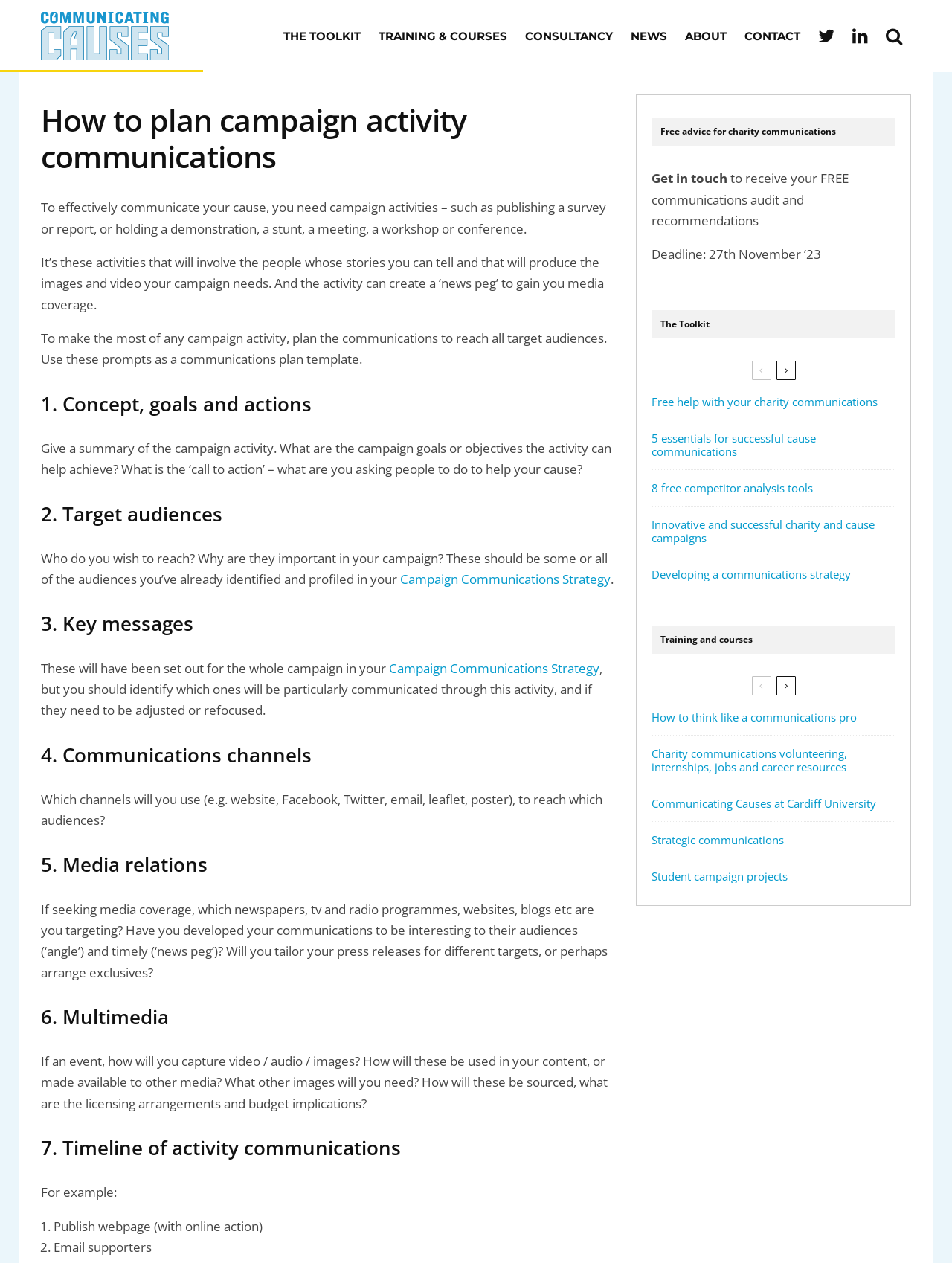What is the purpose of campaign activity communications?
Please craft a detailed and exhaustive response to the question.

Based on the webpage content, campaign activity communications are used to reach target audiences and achieve campaign goals or objectives. The webpage provides a template for planning campaign activity communications, which involves identifying the target audience, key messages, communications channels, and media relations.